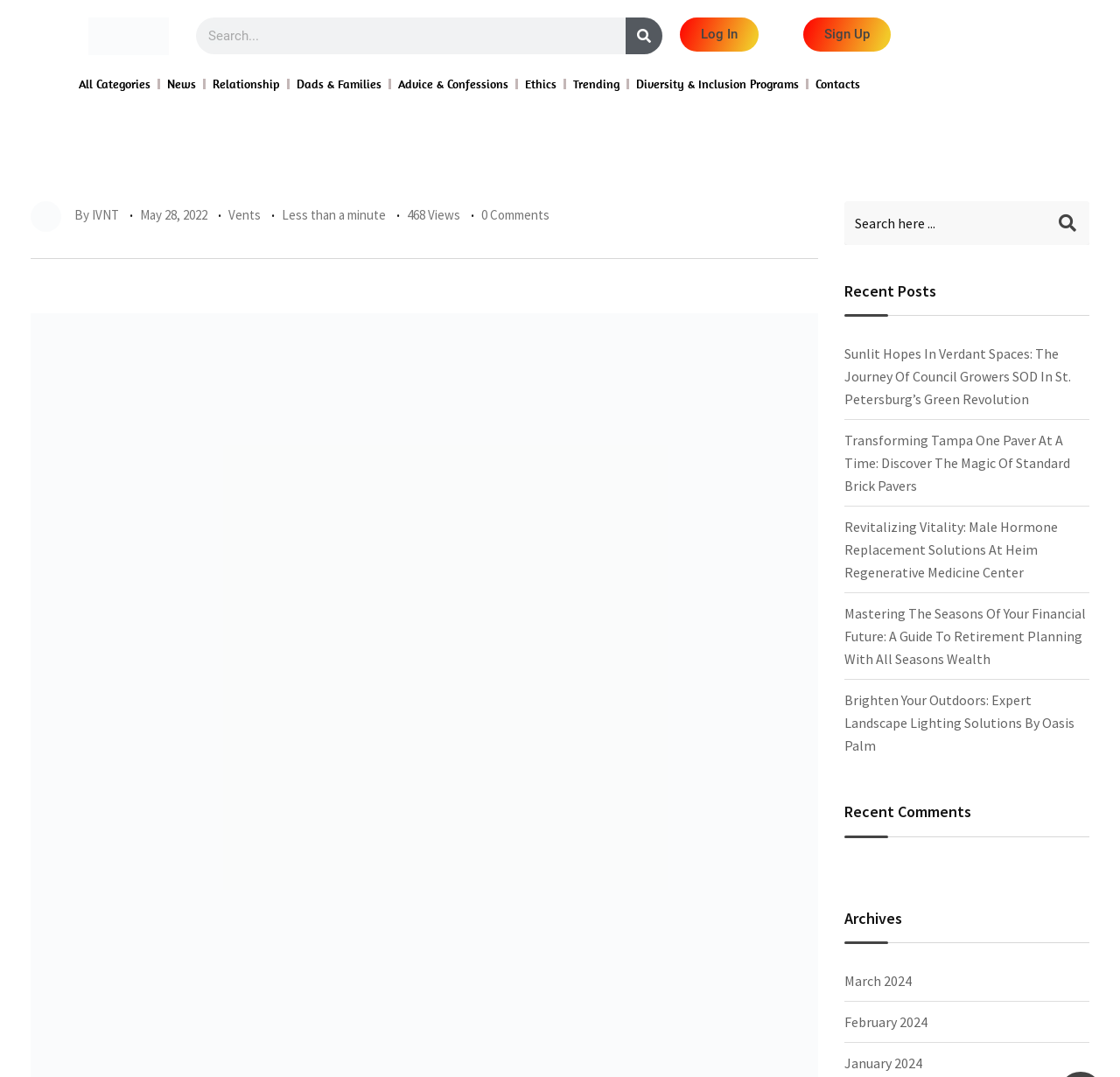Could you determine the bounding box coordinates of the clickable element to complete the instruction: "Log in to the website"? Provide the coordinates as four float numbers between 0 and 1, i.e., [left, top, right, bottom].

[0.607, 0.016, 0.677, 0.048]